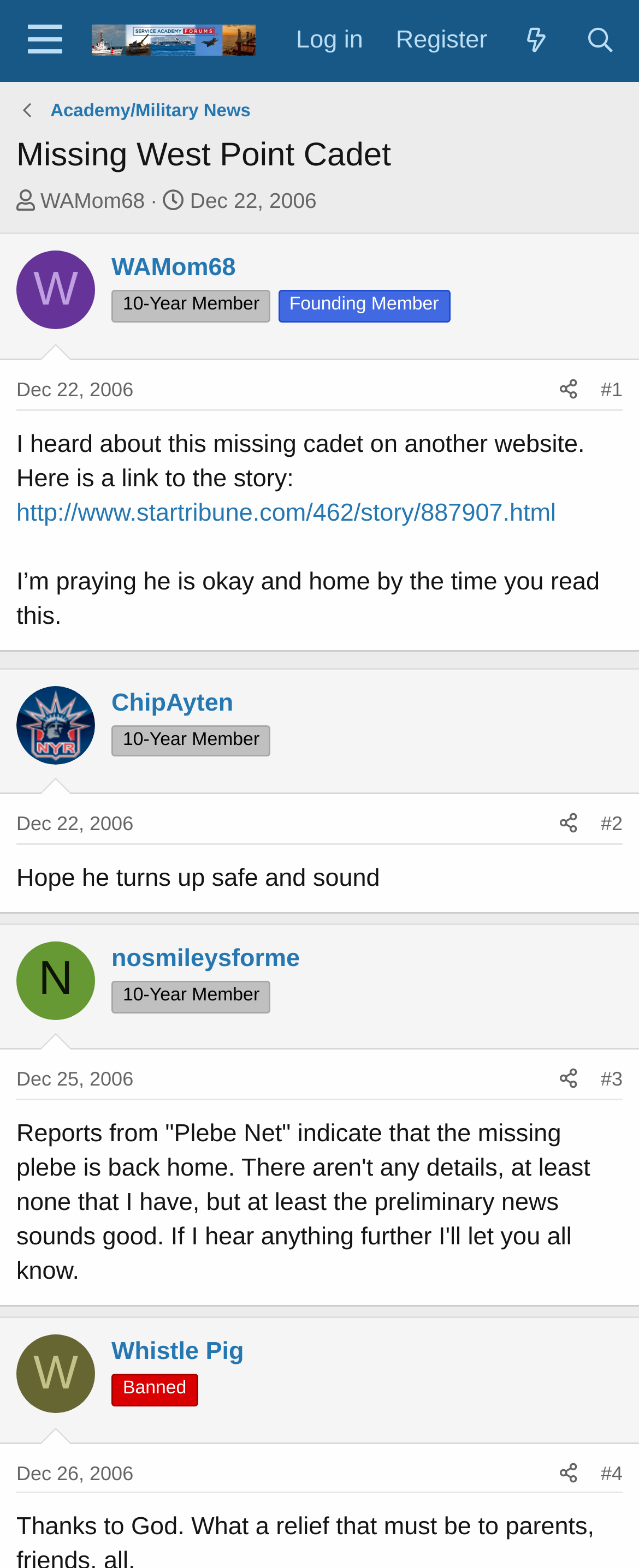Give a concise answer using one word or a phrase to the following question:
What is the timestamp of the original post?

Dec 22, 2006 at 12:45 PM